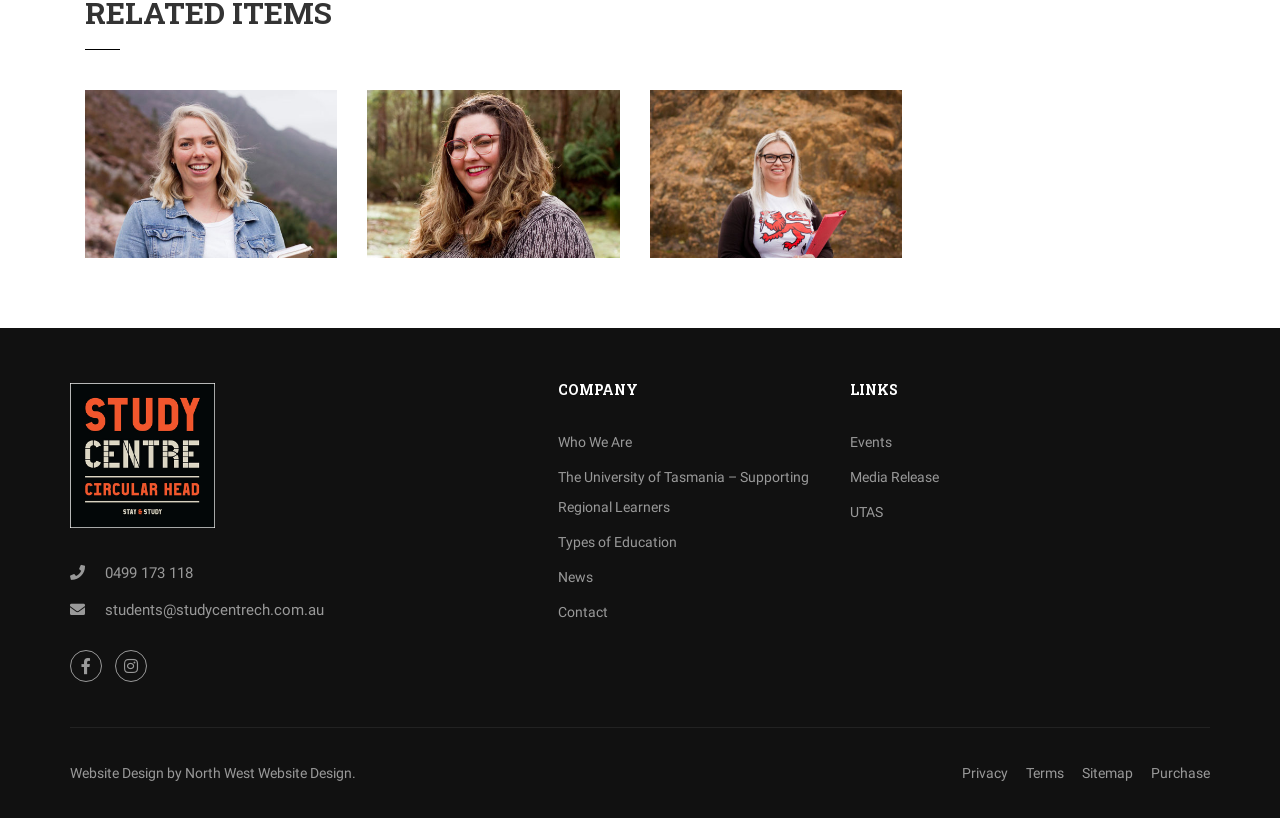Identify the bounding box coordinates of the part that should be clicked to carry out this instruction: "Learn about the company".

[0.436, 0.523, 0.641, 0.559]